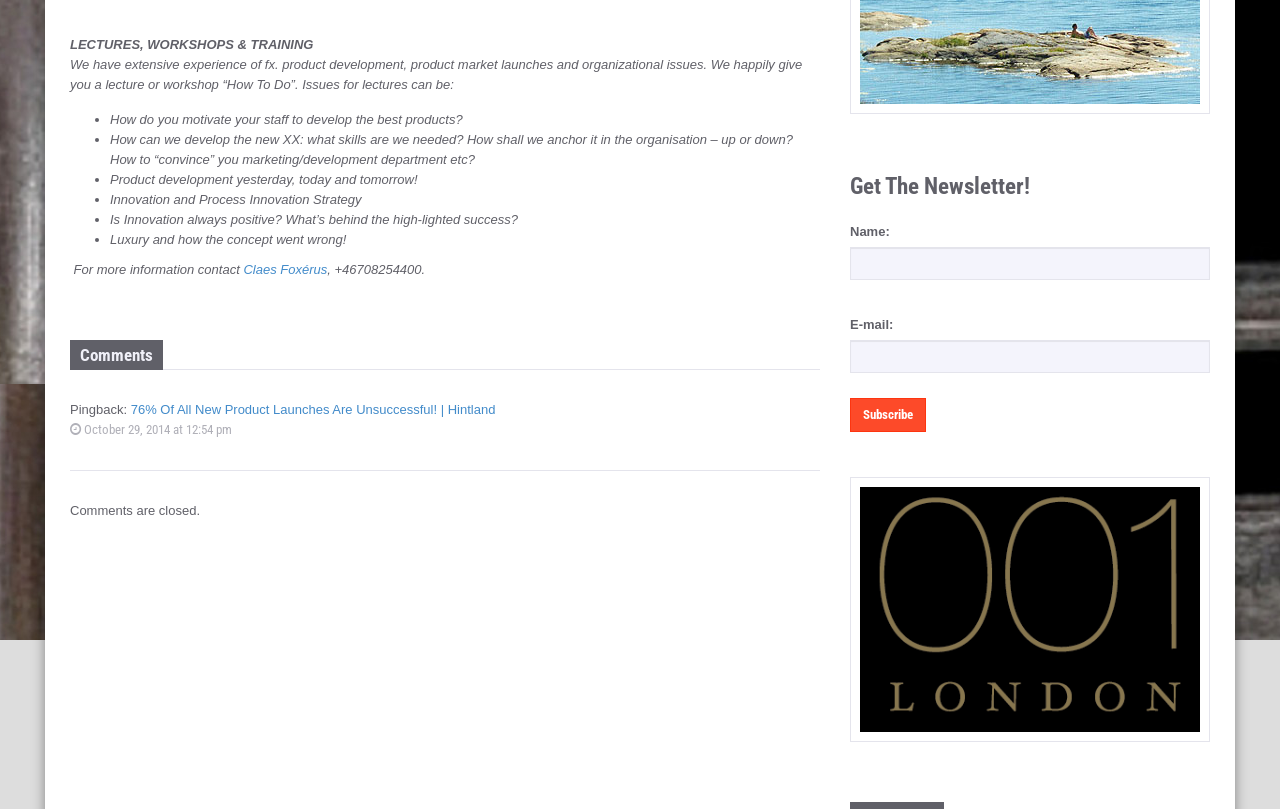Determine the bounding box for the described HTML element: "value="Subscribe"". Ensure the coordinates are four float numbers between 0 and 1 in the format [left, top, right, bottom].

[0.664, 0.492, 0.723, 0.534]